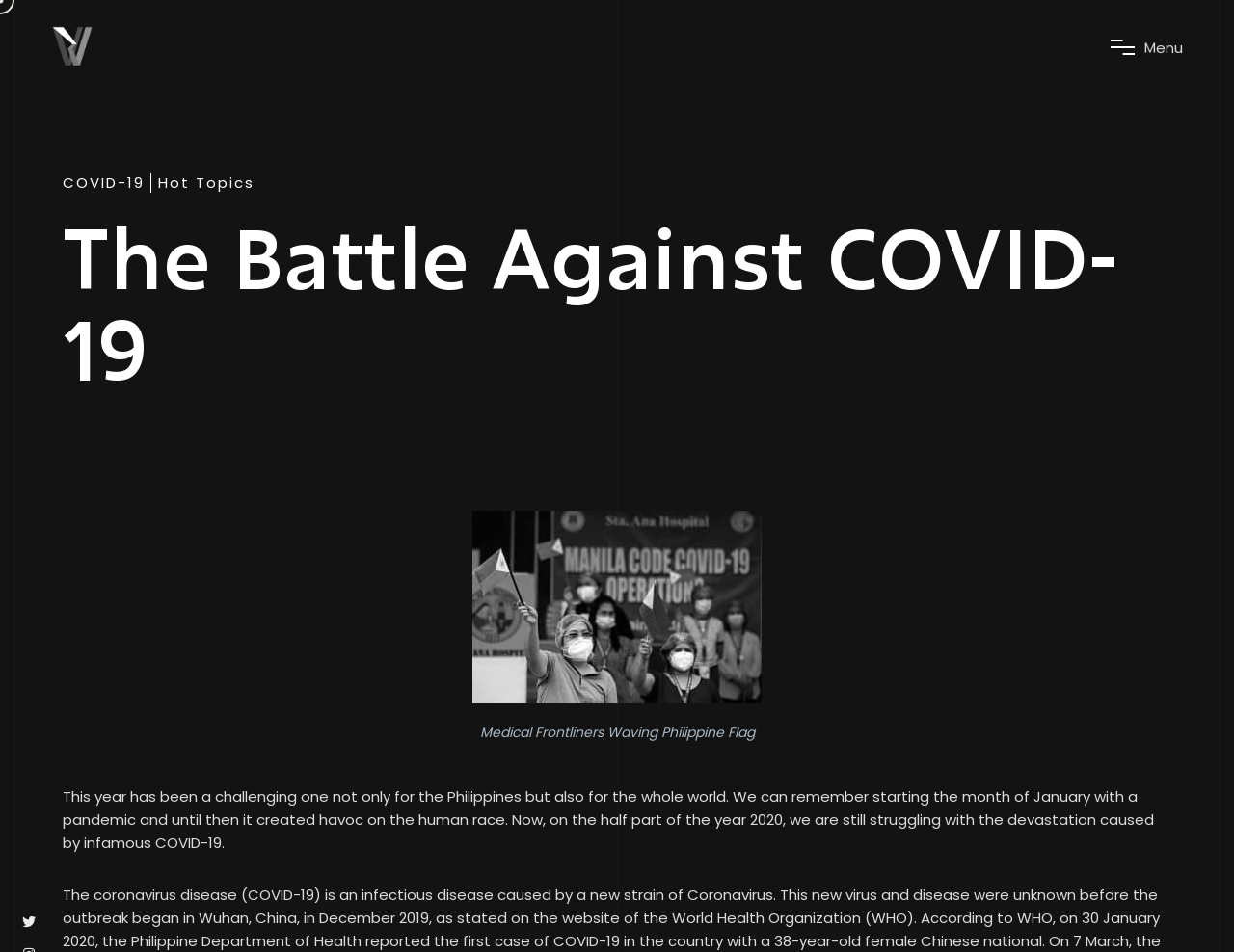Given the element description, predict the bounding box coordinates in the format (top-left x, top-left y, bottom-right x, bottom-right y), using floating point numbers between 0 and 1: Hot Topics

[0.128, 0.182, 0.206, 0.202]